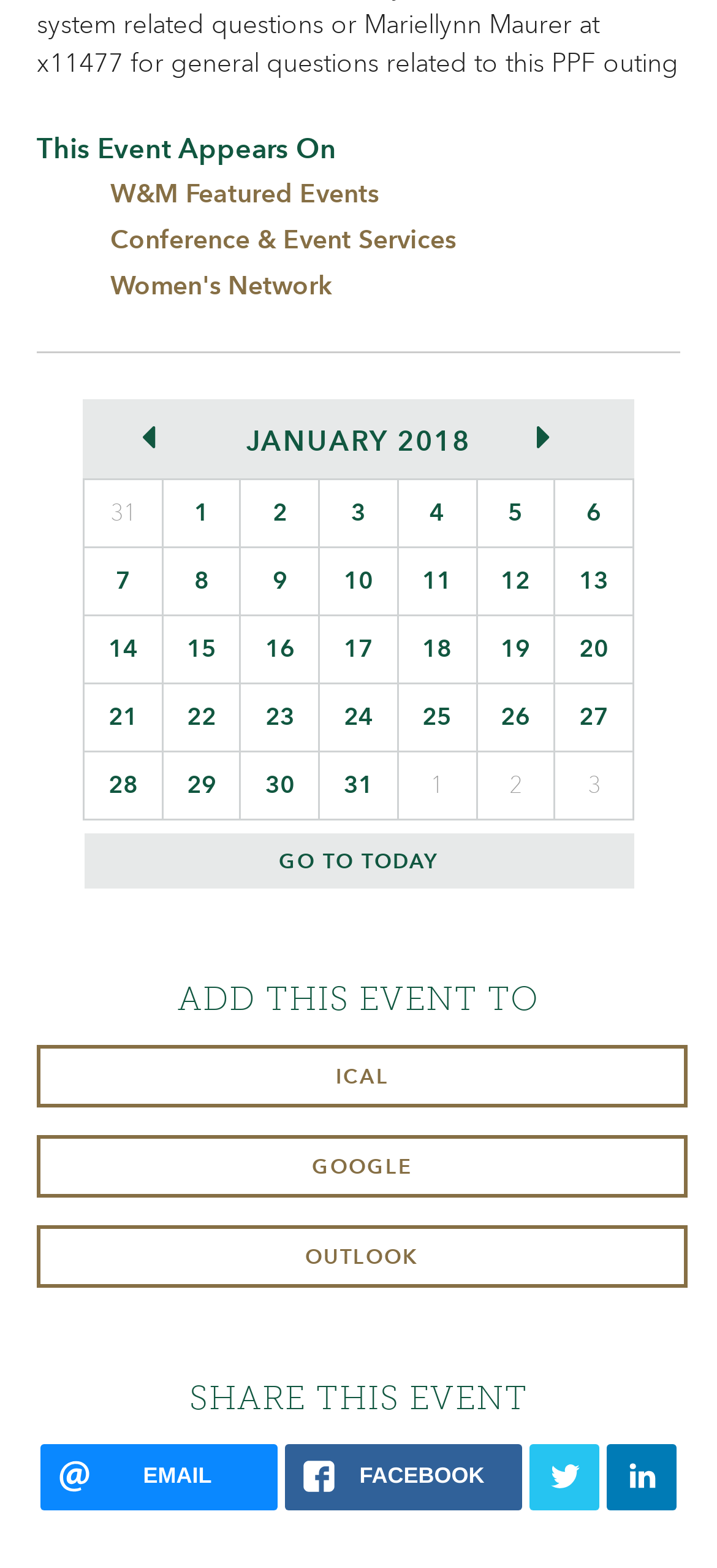Locate and provide the bounding box coordinates for the HTML element that matches this description: "Conference & Event Services".

[0.154, 0.143, 0.636, 0.163]